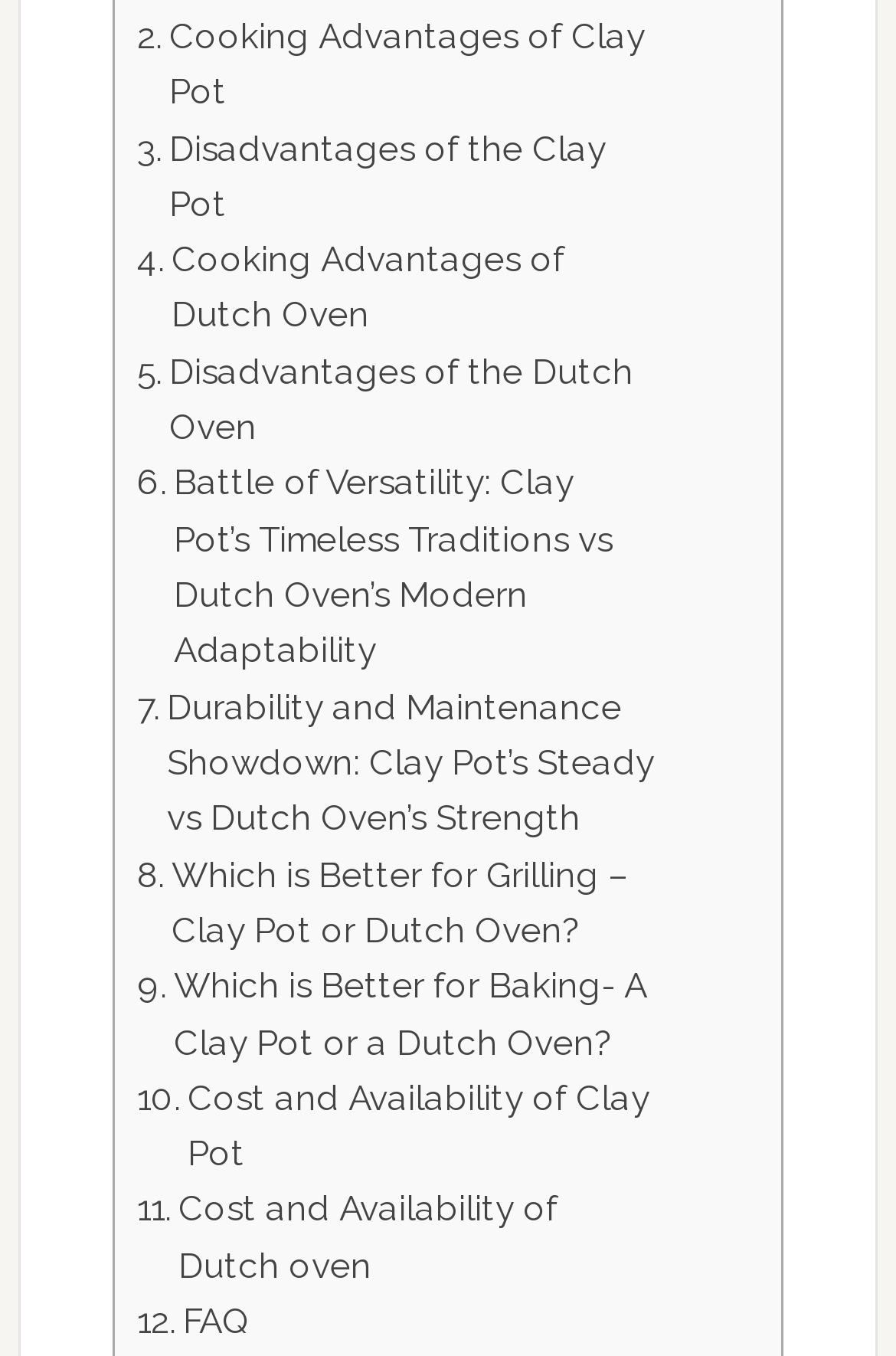Are there any links comparing clay pots and Dutch ovens?
Look at the screenshot and respond with one word or a short phrase.

Yes